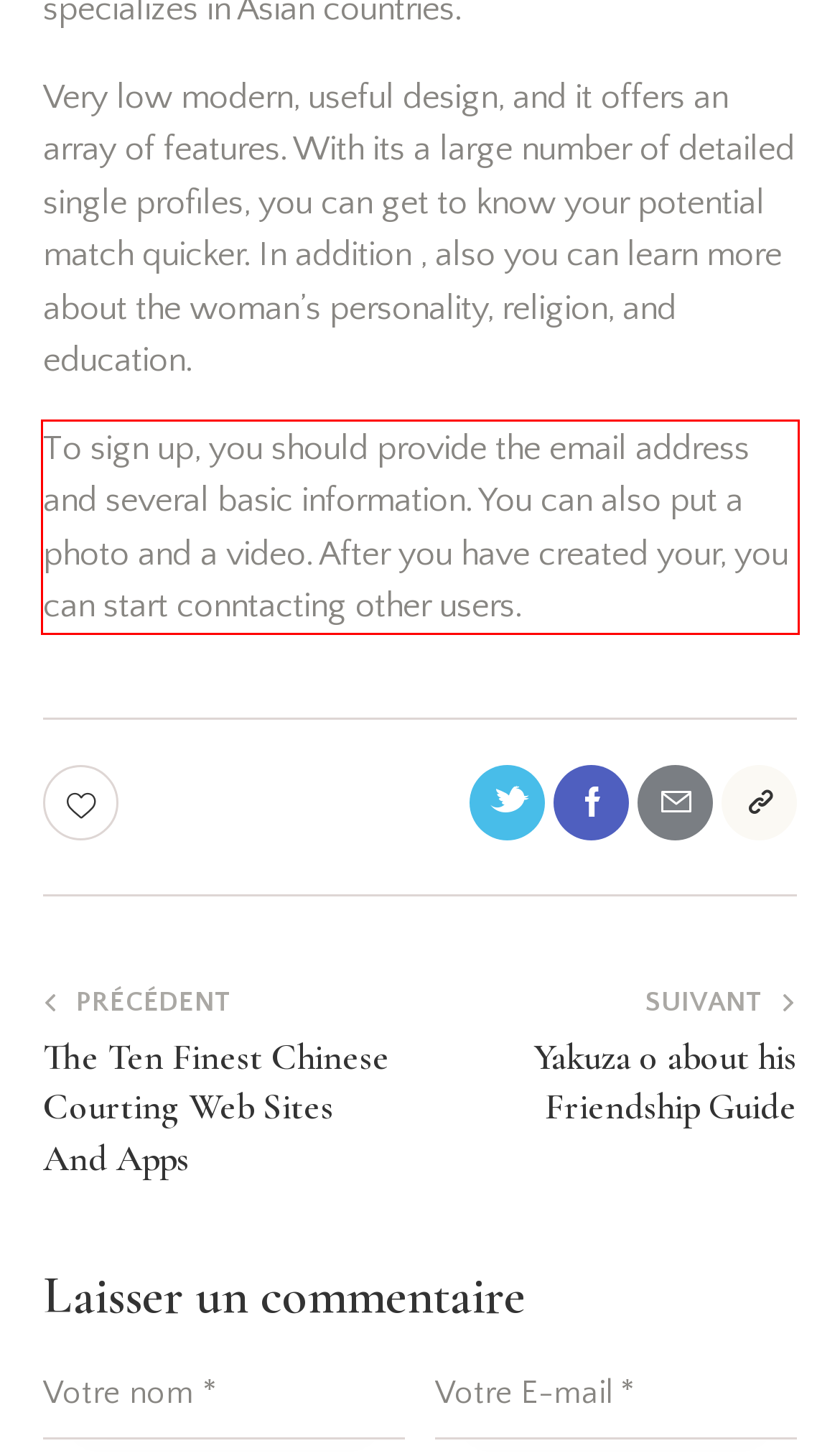Analyze the red bounding box in the provided webpage screenshot and generate the text content contained within.

To sign up, you should provide the email address and several basic information. You can also put a photo and a video. After you have created your, you can start conntacting other users.